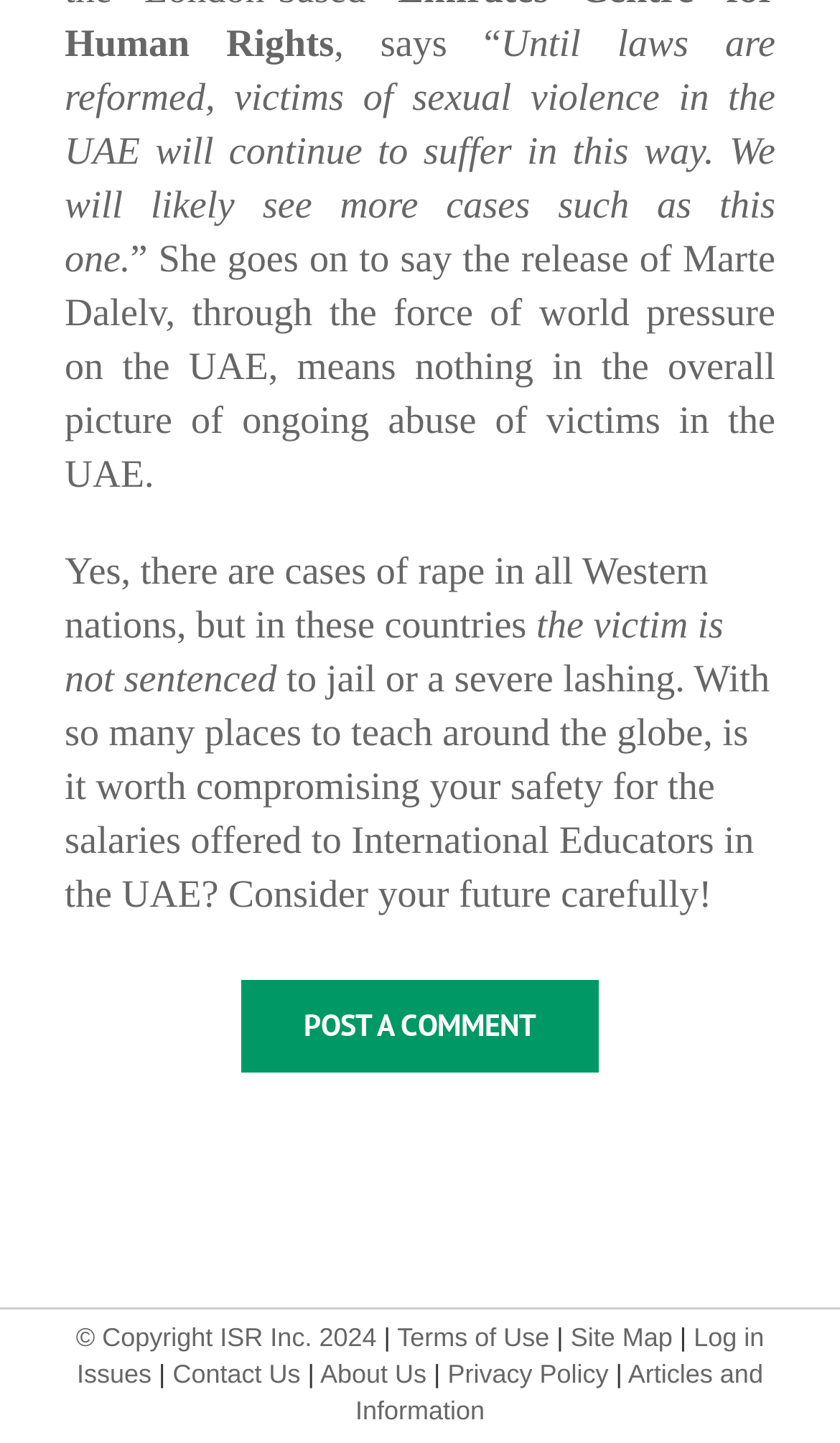What is the last link in the footer section?
Please provide a detailed and thorough answer to the question.

The last link in the footer section is 'Articles and Information', which is located at the bottom right corner of the webpage.